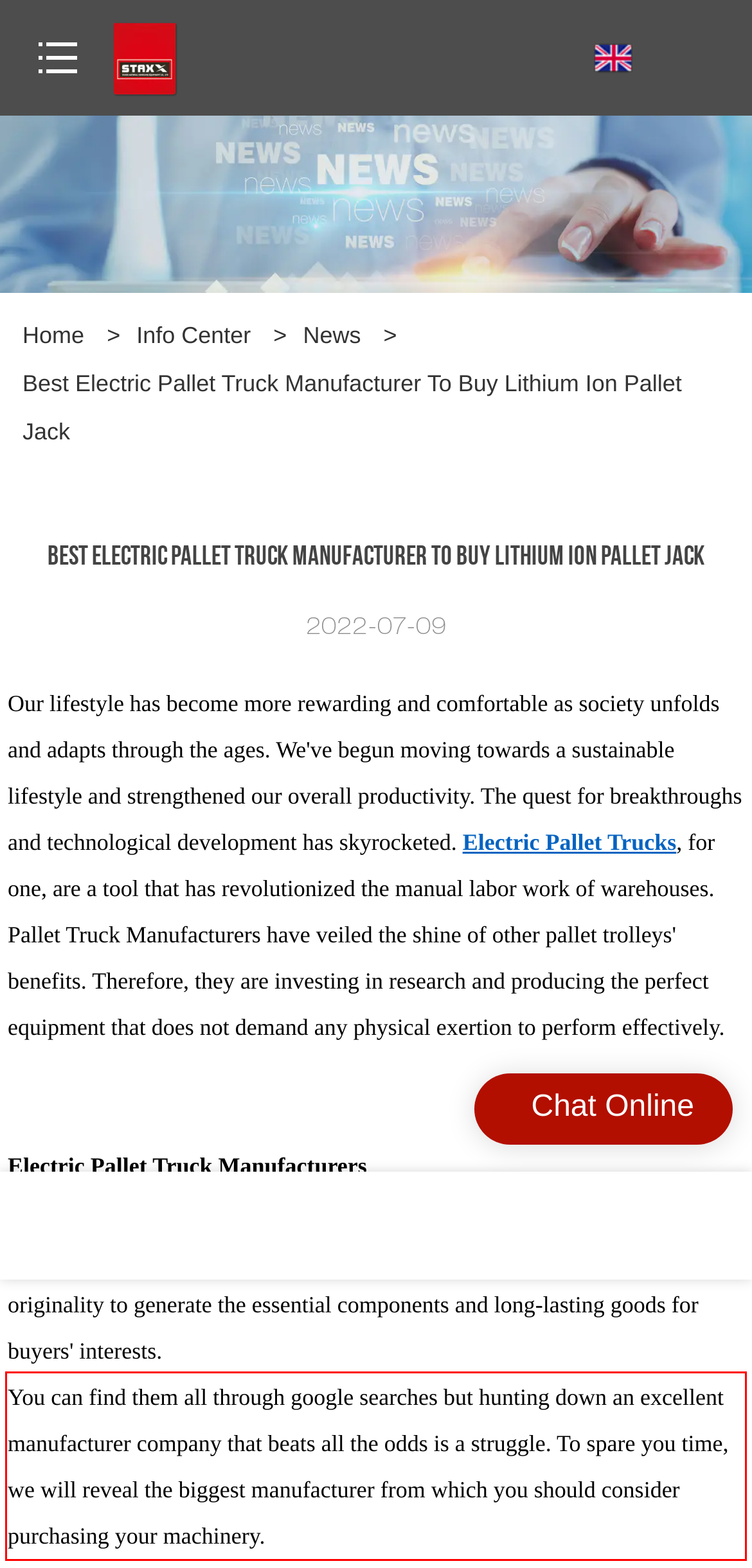Please examine the screenshot of the webpage and read the text present within the red rectangle bounding box.

You can find them all through google searches but hunting down an excellent manufacturer company that beats all the odds is a struggle. To spare you time, we will reveal the biggest manufacturer from which you should consider purchasing your machinery.